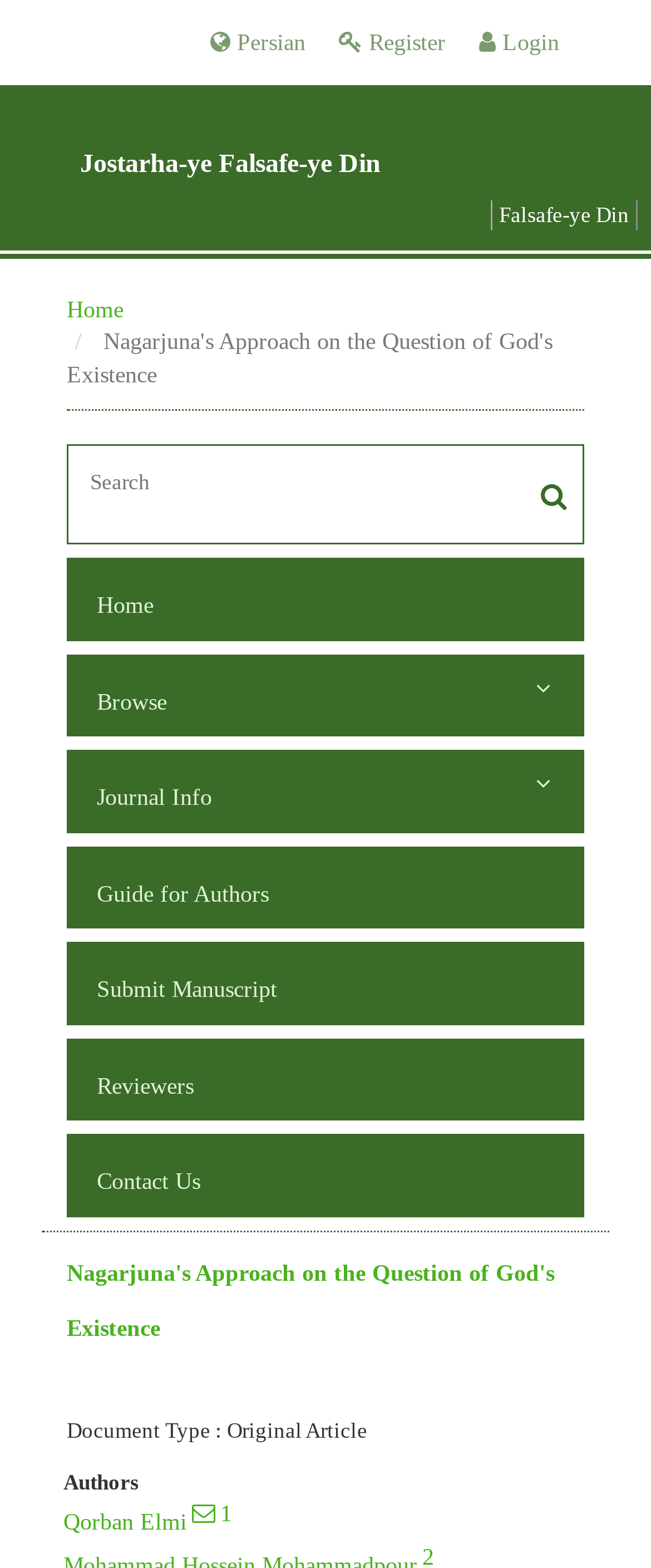Use a single word or phrase to answer the question: 
What is the document type of the article?

Original Article